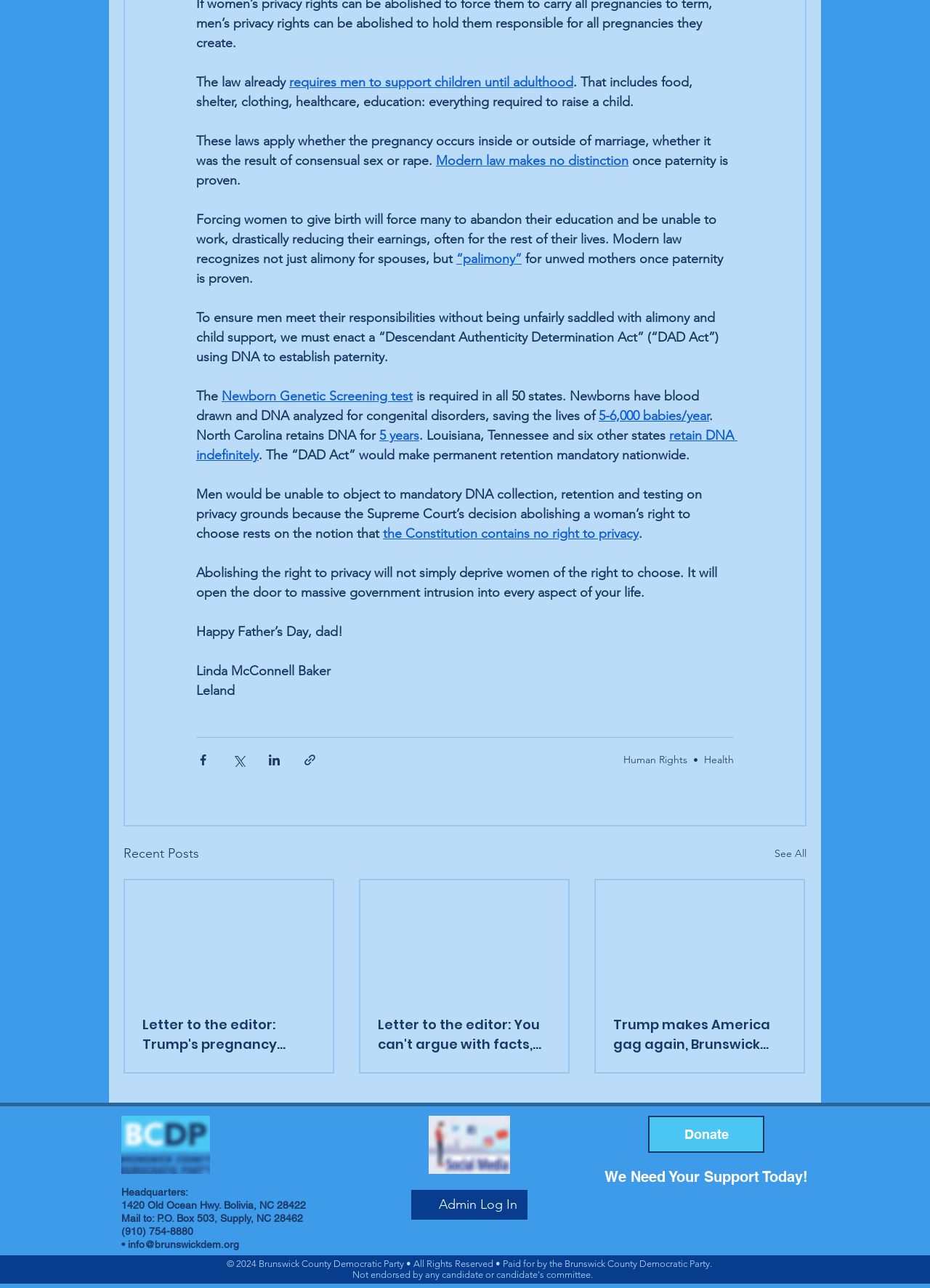Given the element description, predict the bounding box coordinates in the format (top-left x, top-left y, bottom-right x, bottom-right y). Make sure all values are between 0 and 1. Here is the element description: Newborn Genetic Screening test

[0.238, 0.302, 0.444, 0.314]